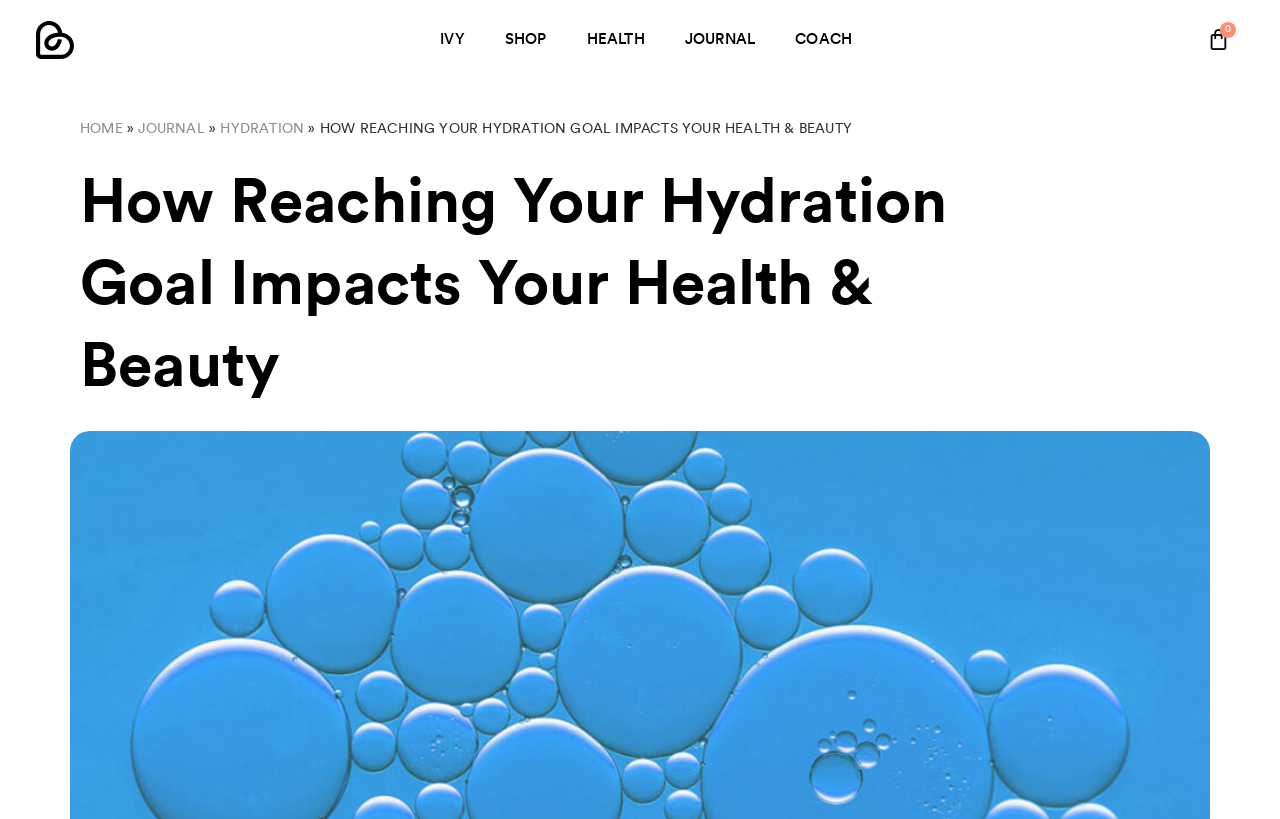Please provide the bounding box coordinates for the element that needs to be clicked to perform the following instruction: "check Cart". The coordinates should be given as four float numbers between 0 and 1, i.e., [left, top, right, bottom].

[0.924, 0.02, 0.979, 0.078]